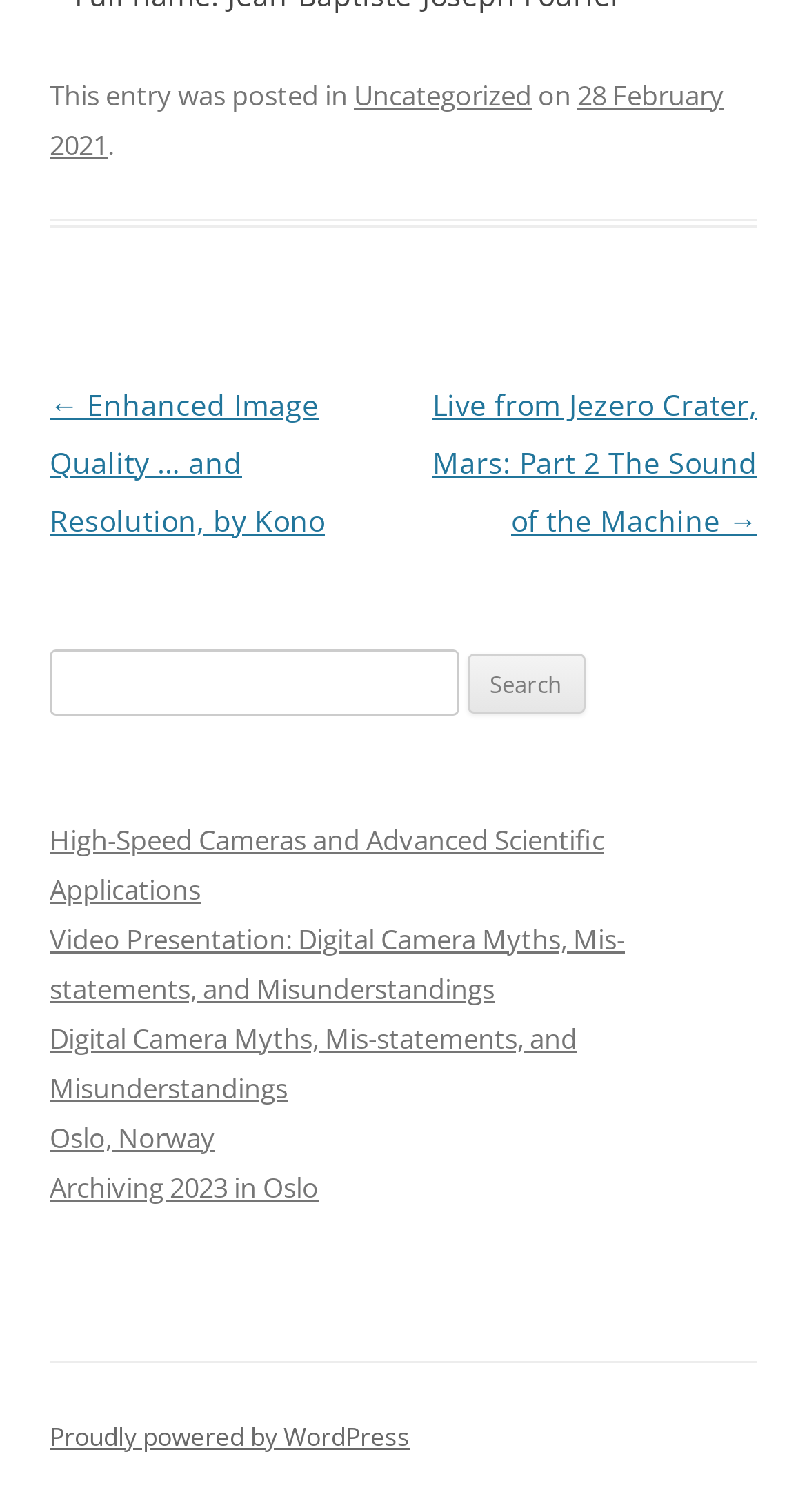Identify the bounding box coordinates of the region I need to click to complete this instruction: "Read about High-Speed Cameras and Advanced Scientific Applications".

[0.062, 0.543, 0.749, 0.6]